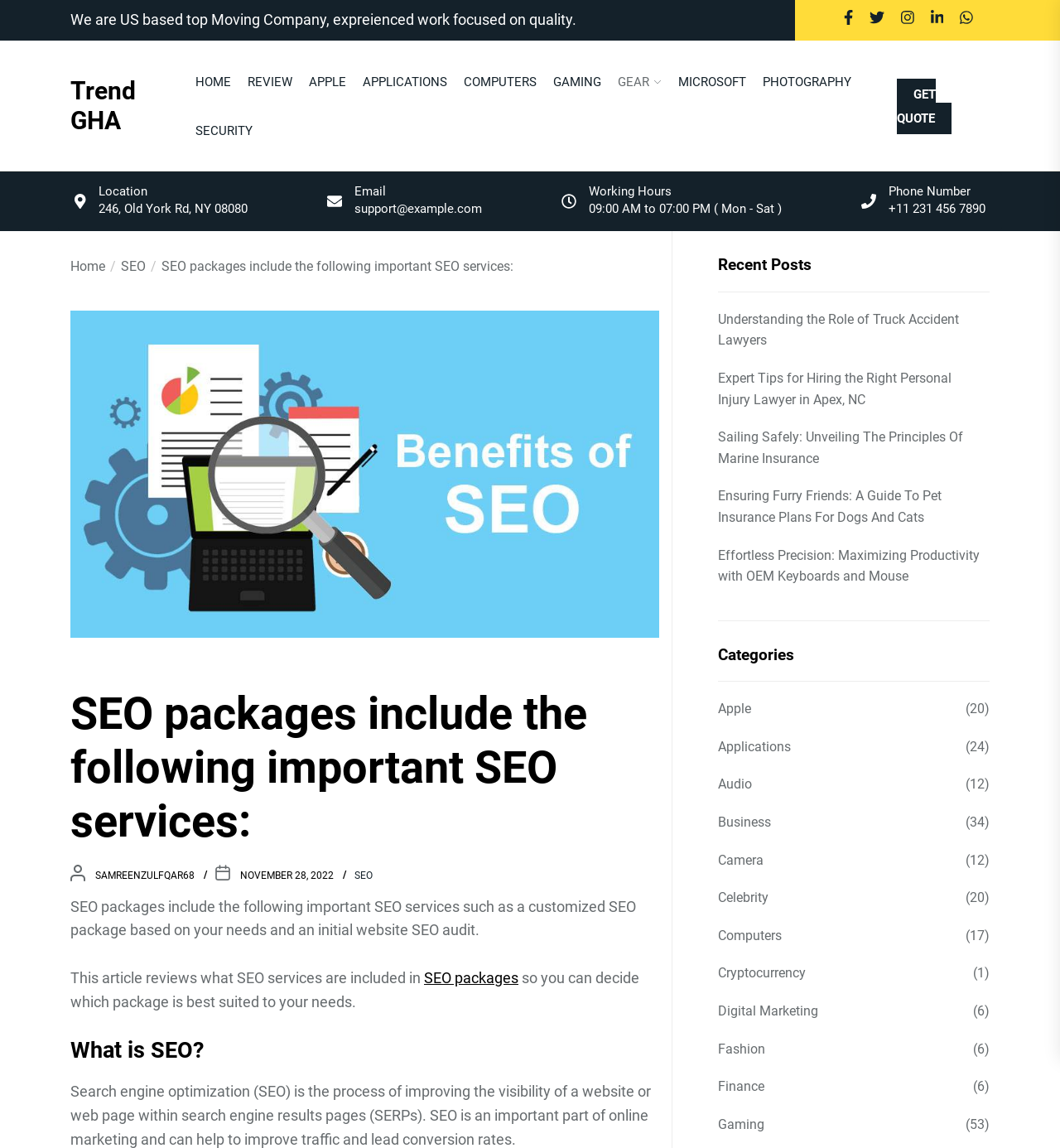Give a one-word or short phrase answer to the question: 
What is the phone number of the company?

+11 231 456 7890